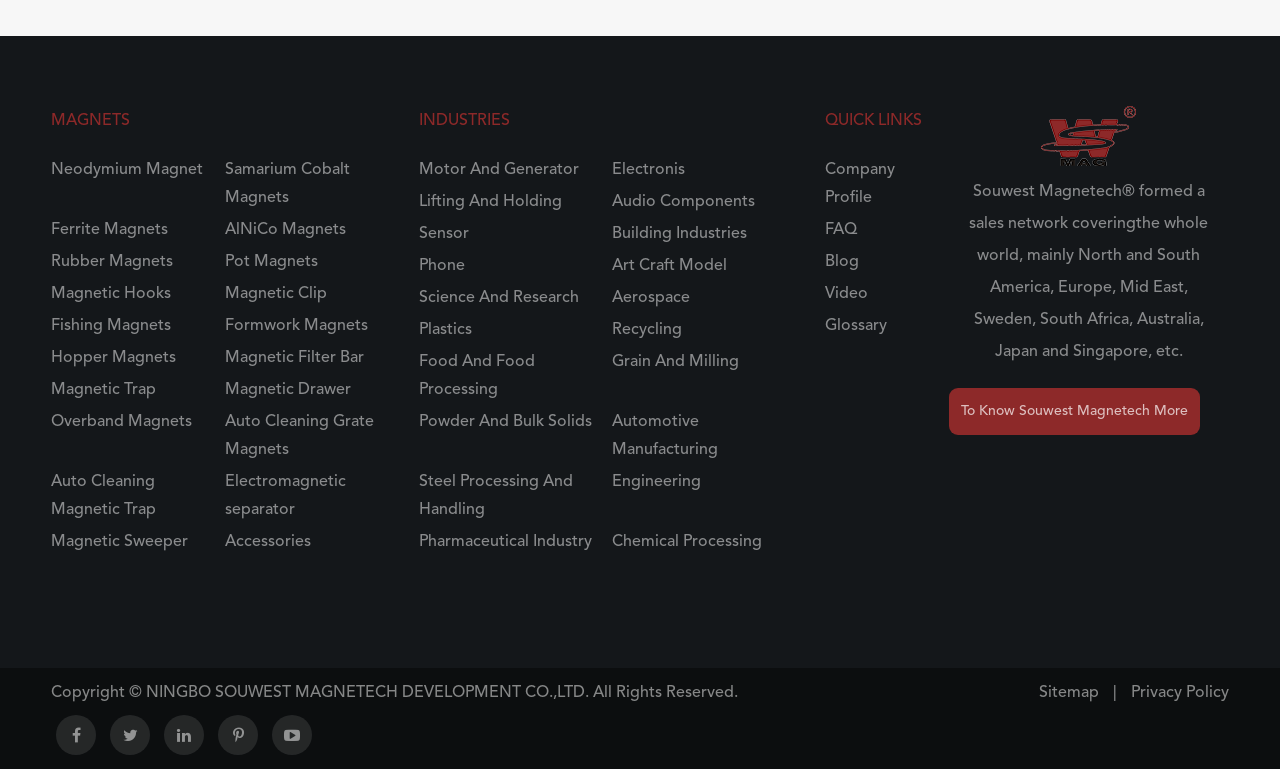Respond to the question below with a single word or phrase:
What is the 'QUICK LINKS' section for?

To provide quick access to important pages